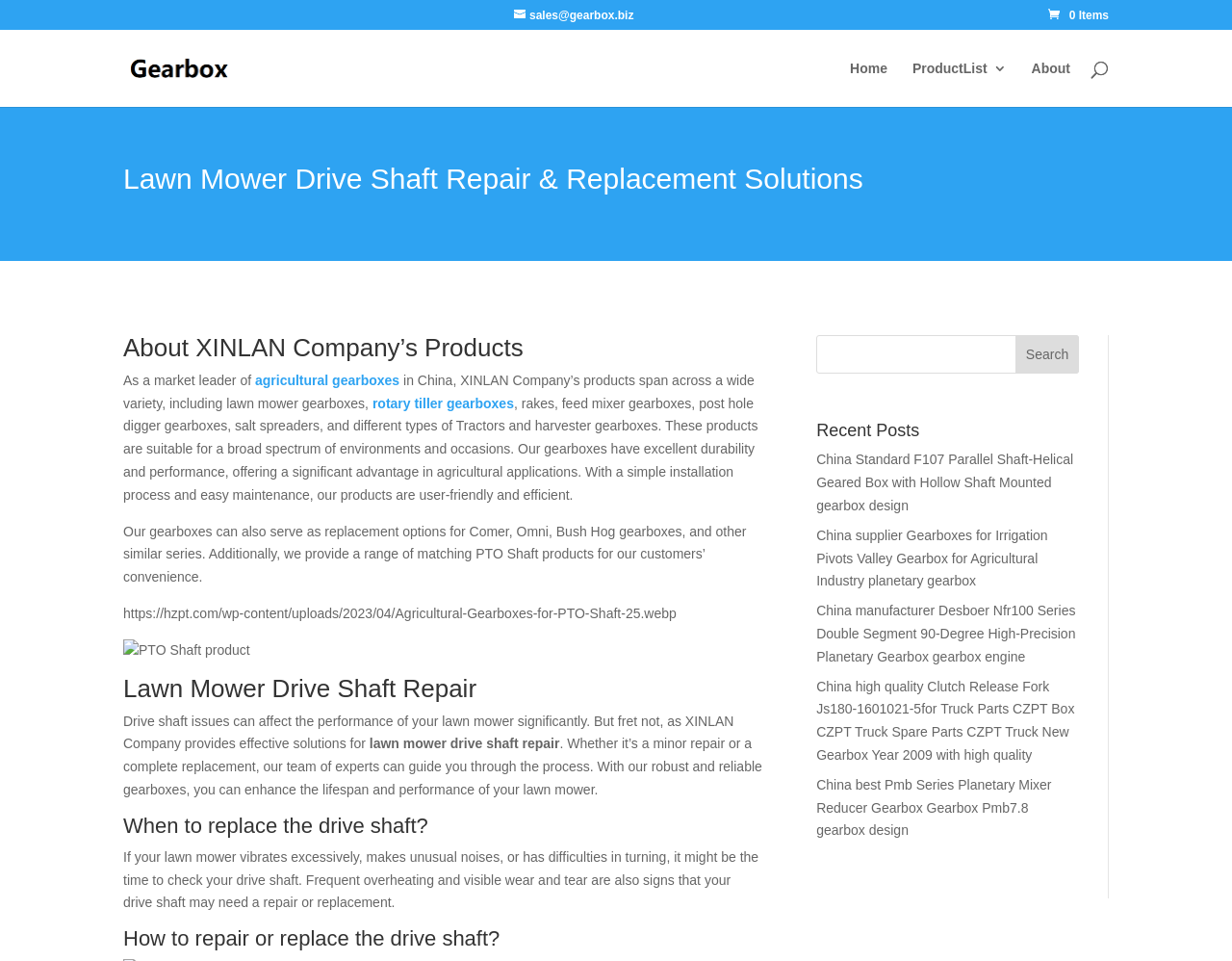Please reply to the following question with a single word or a short phrase:
What is the purpose of XINLAN Company's gearboxes?

Agricultural applications